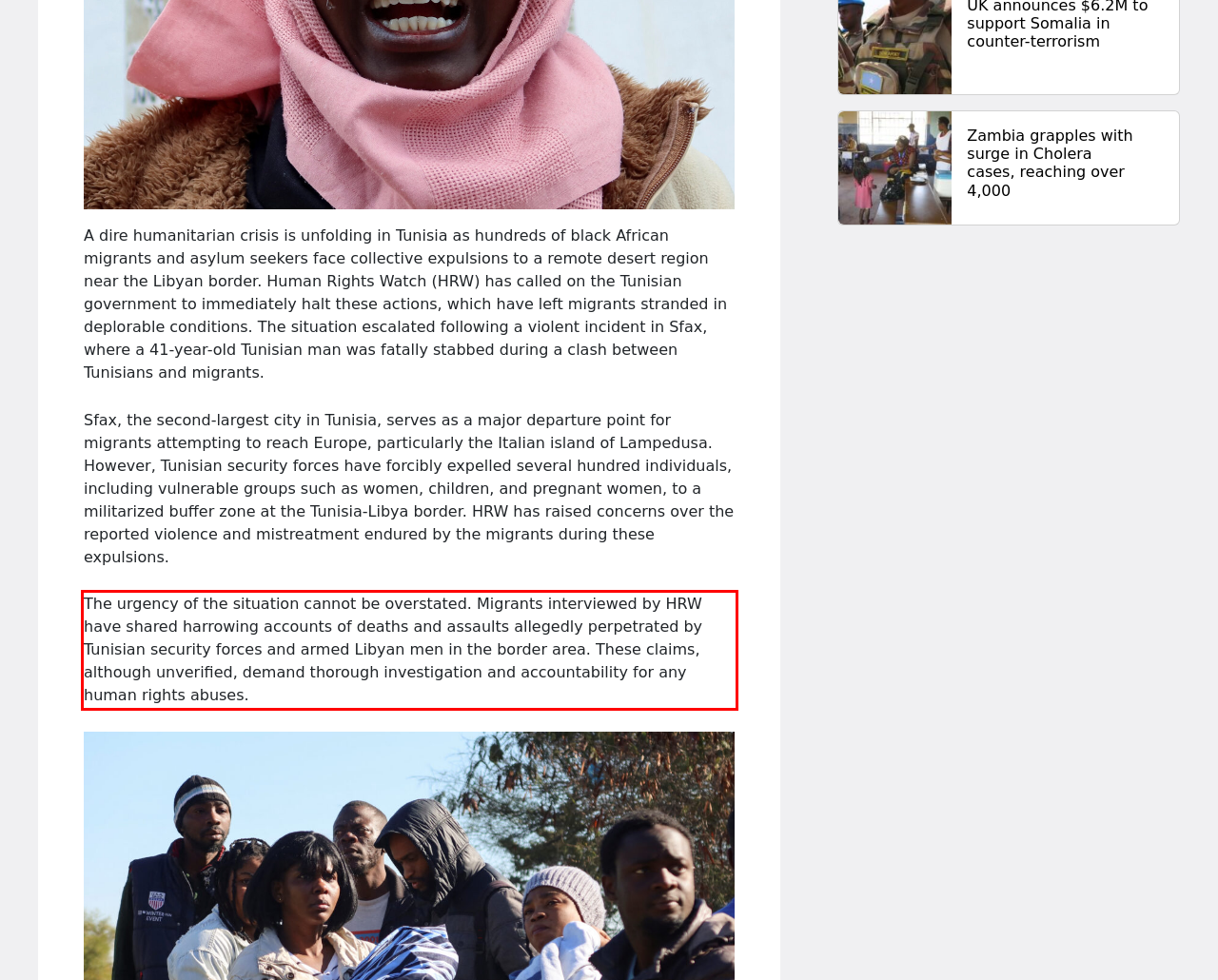Your task is to recognize and extract the text content from the UI element enclosed in the red bounding box on the webpage screenshot.

The urgency of the situation cannot be overstated. Migrants interviewed by HRW have shared harrowing accounts of deaths and assaults allegedly perpetrated by Tunisian security forces and armed Libyan men in the border area. These claims, although unverified, demand thorough investigation and accountability for any human rights abuses.